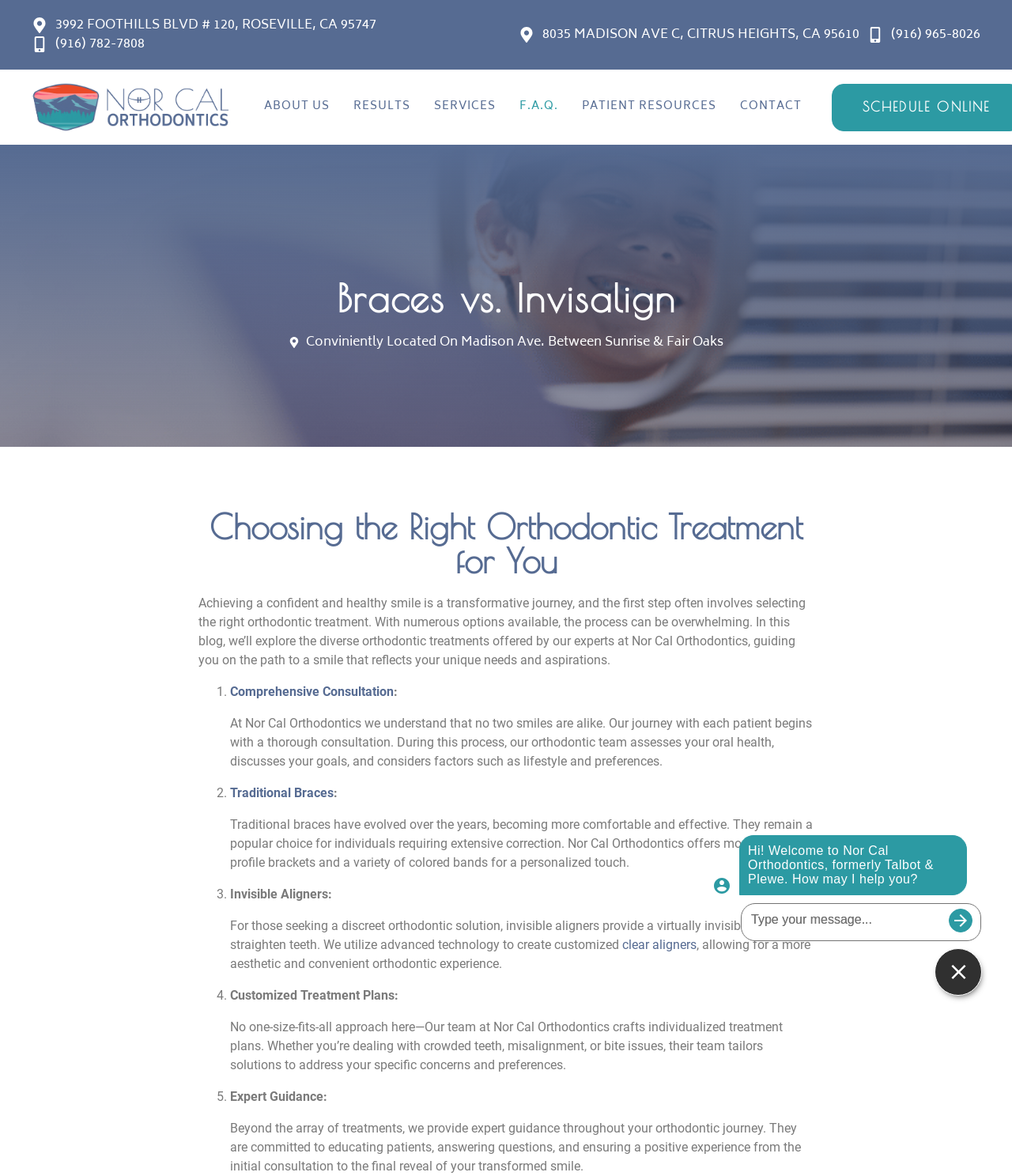Please identify the bounding box coordinates of the element on the webpage that should be clicked to follow this instruction: "Learn more about comprehensive consultation". The bounding box coordinates should be given as four float numbers between 0 and 1, formatted as [left, top, right, bottom].

[0.227, 0.582, 0.389, 0.595]